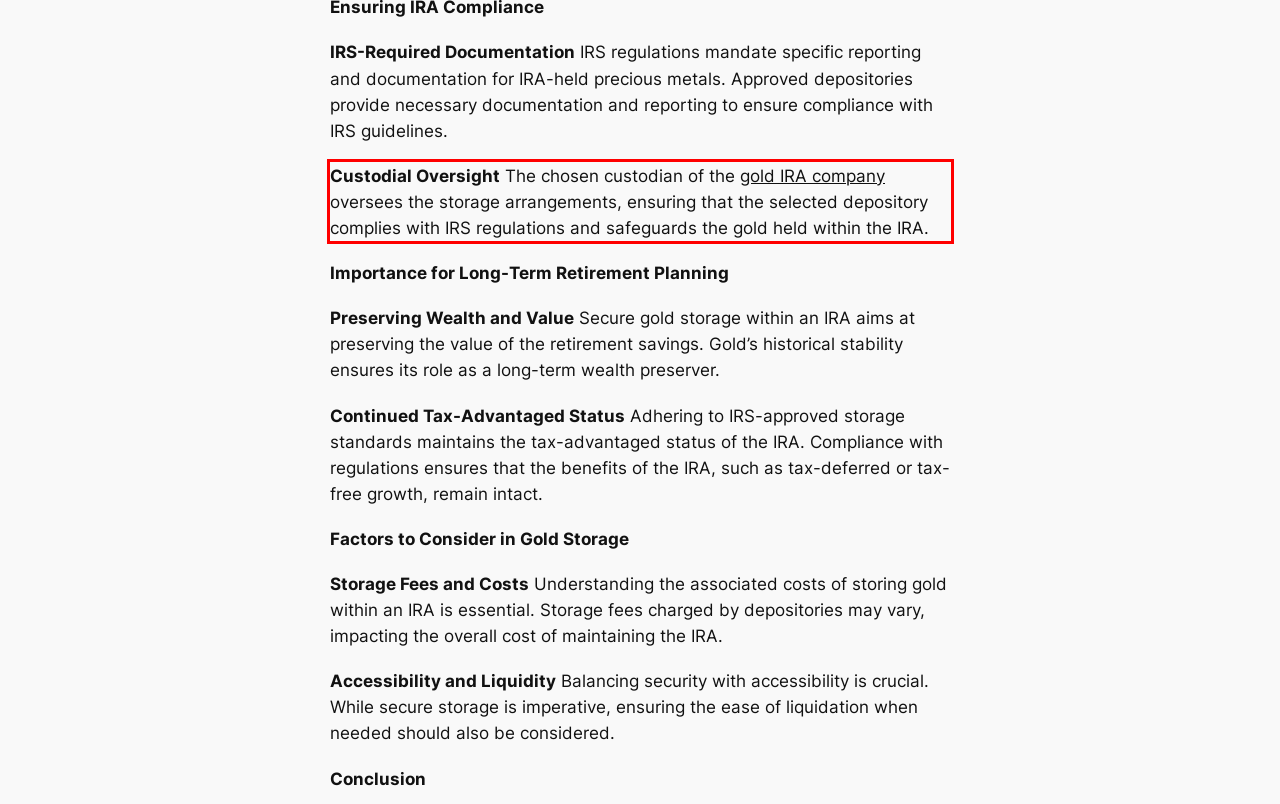Please take the screenshot of the webpage, find the red bounding box, and generate the text content that is within this red bounding box.

Custodial Oversight The chosen custodian of the gold IRA company oversees the storage arrangements, ensuring that the selected depository complies with IRS regulations and safeguards the gold held within the IRA.